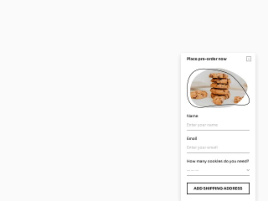Paint a vivid picture of the image with your description.

This image showcases a pop-up pre-order form designed for a website, featuring a visually appealing layout that includes an enticing image of stacked cookies. The form invites users to fill in their details, including their name and email address, as well as the quantity of cookies they wish to order. With a clear call-to-action button labeled "ADD SHIPPING ADDRESS," the form emphasizes ease of use for both buyers and sellers. This interactive tool is essential for managing pre-orders, offering a seamless experience in gathering customer information and estimating order volumes effectively.